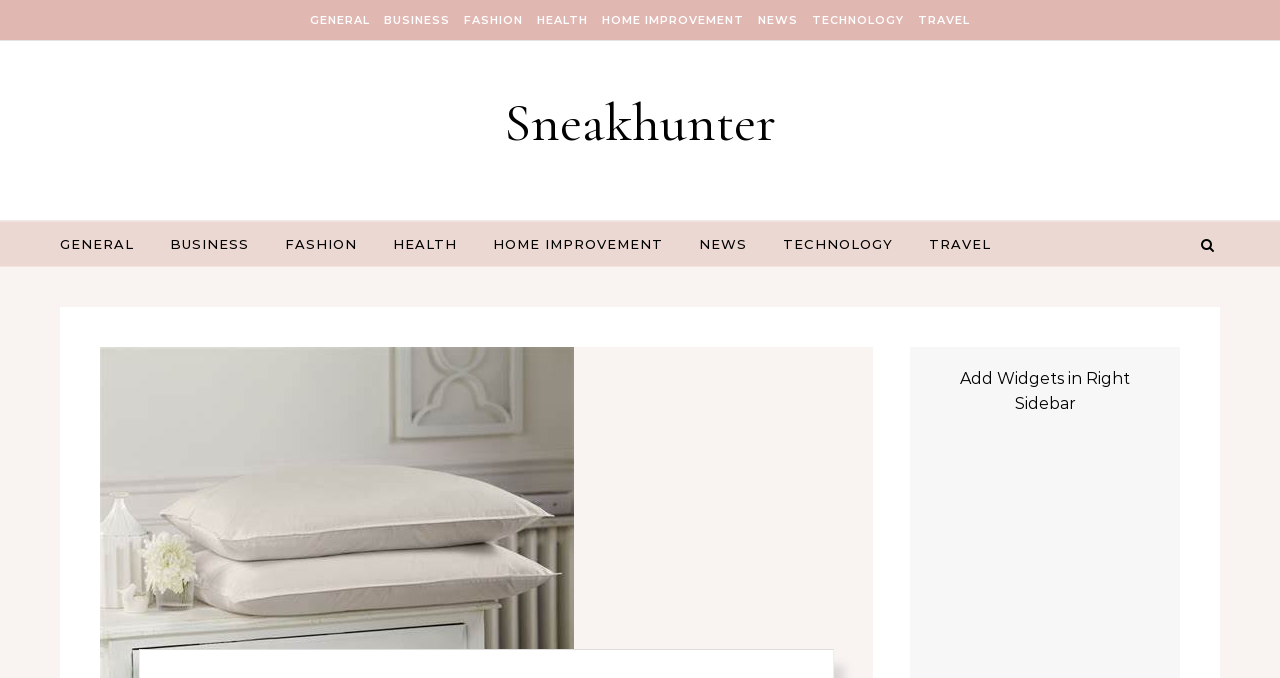Identify the bounding box coordinates of the element to click to follow this instruction: 'go to HOME IMPROVEMENT'. Ensure the coordinates are four float values between 0 and 1, provided as [left, top, right, bottom].

[0.373, 0.327, 0.53, 0.392]